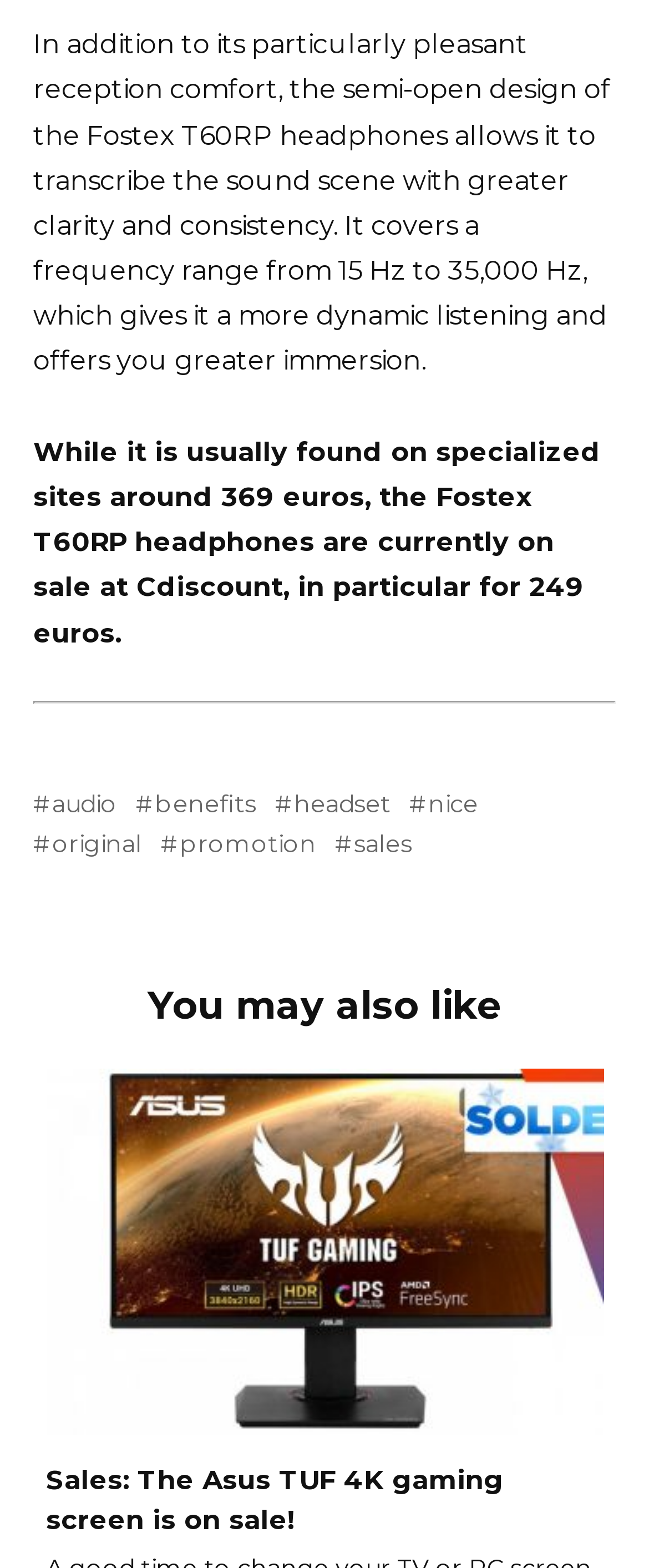What is the frequency range of Fostex T60RP headphones?
Based on the content of the image, thoroughly explain and answer the question.

According to the StaticText element with OCR text 'In addition to its particularly pleasant reception comfort, the semi-open design of the Fostex T60RP headphones allows it to transcribe the sound scene with greater clarity and consistency. It covers a frequency range from 15 Hz to 35,000 Hz, which gives it a more dynamic listening and offers you greater immersion.', the frequency range of Fostex T60RP headphones is from 15 Hz to 35,000 Hz.